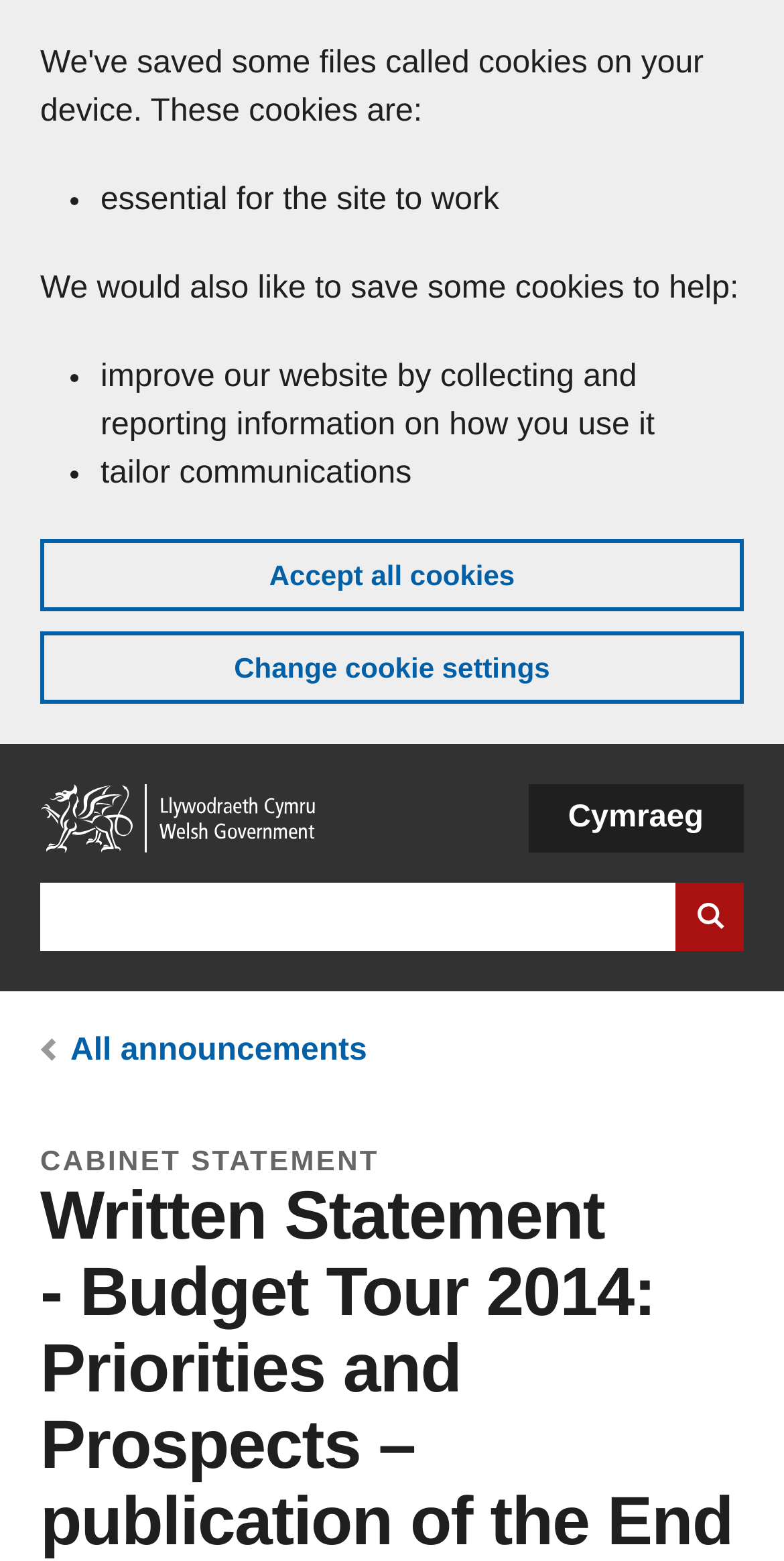Locate the bounding box for the described UI element: "value="Search website"". Ensure the coordinates are four float numbers between 0 and 1, formatted as [left, top, right, bottom].

[0.862, 0.565, 0.949, 0.609]